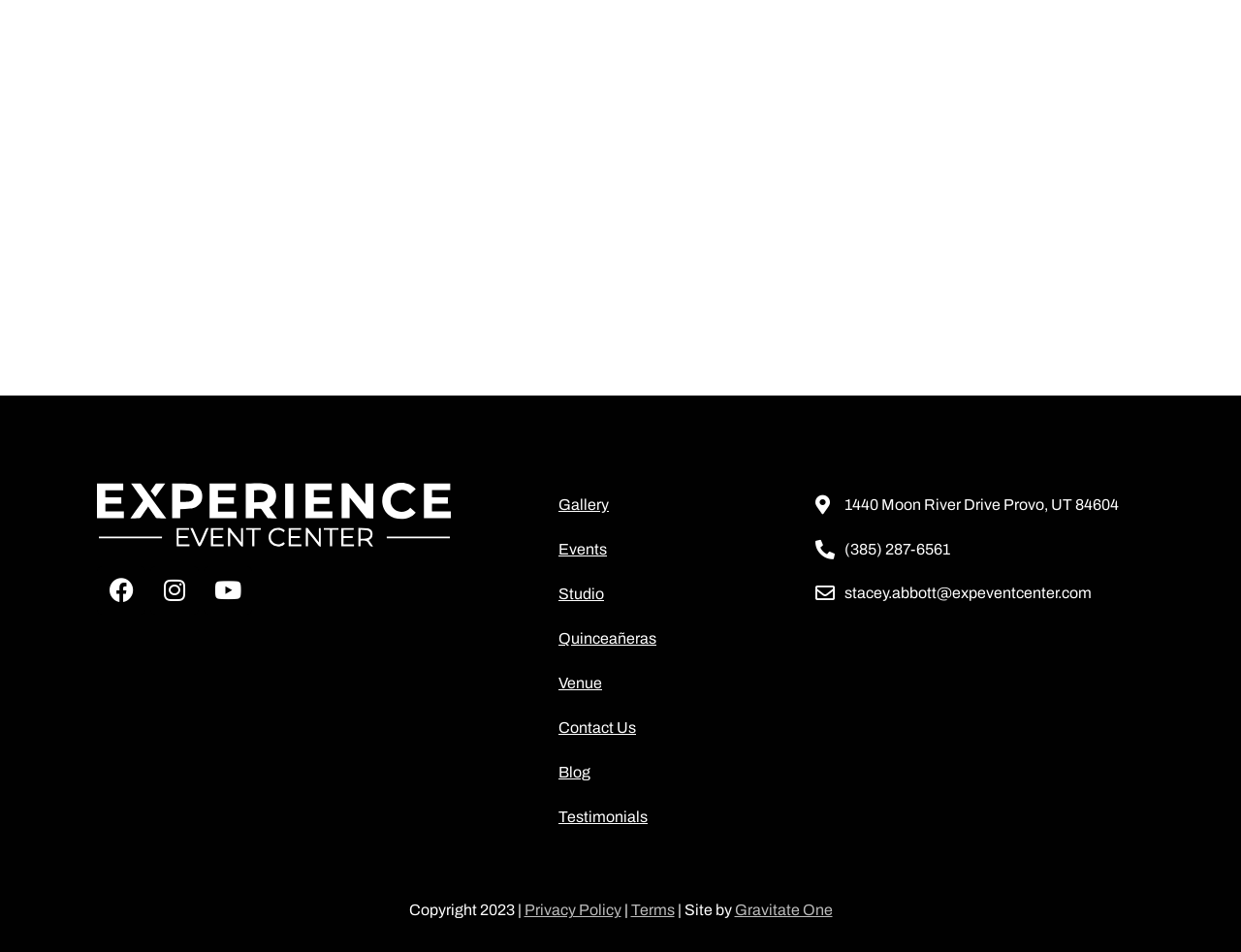Respond with a single word or phrase to the following question:
What is the email address of the event center?

stacey.abbott@expeventcenter.com